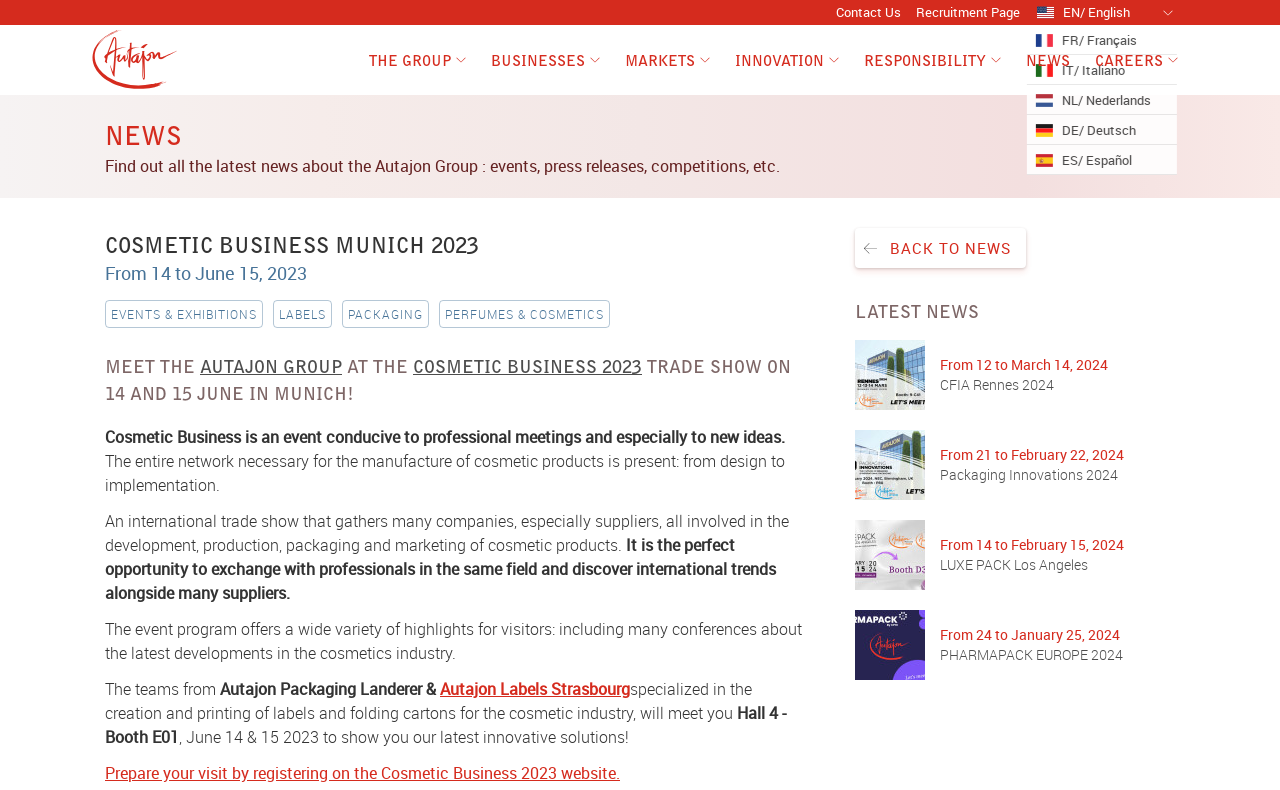Given the description of the UI element: "aria-label="Country"", predict the bounding box coordinates in the form of [left, top, right, bottom], with each value being a float between 0 and 1.

None